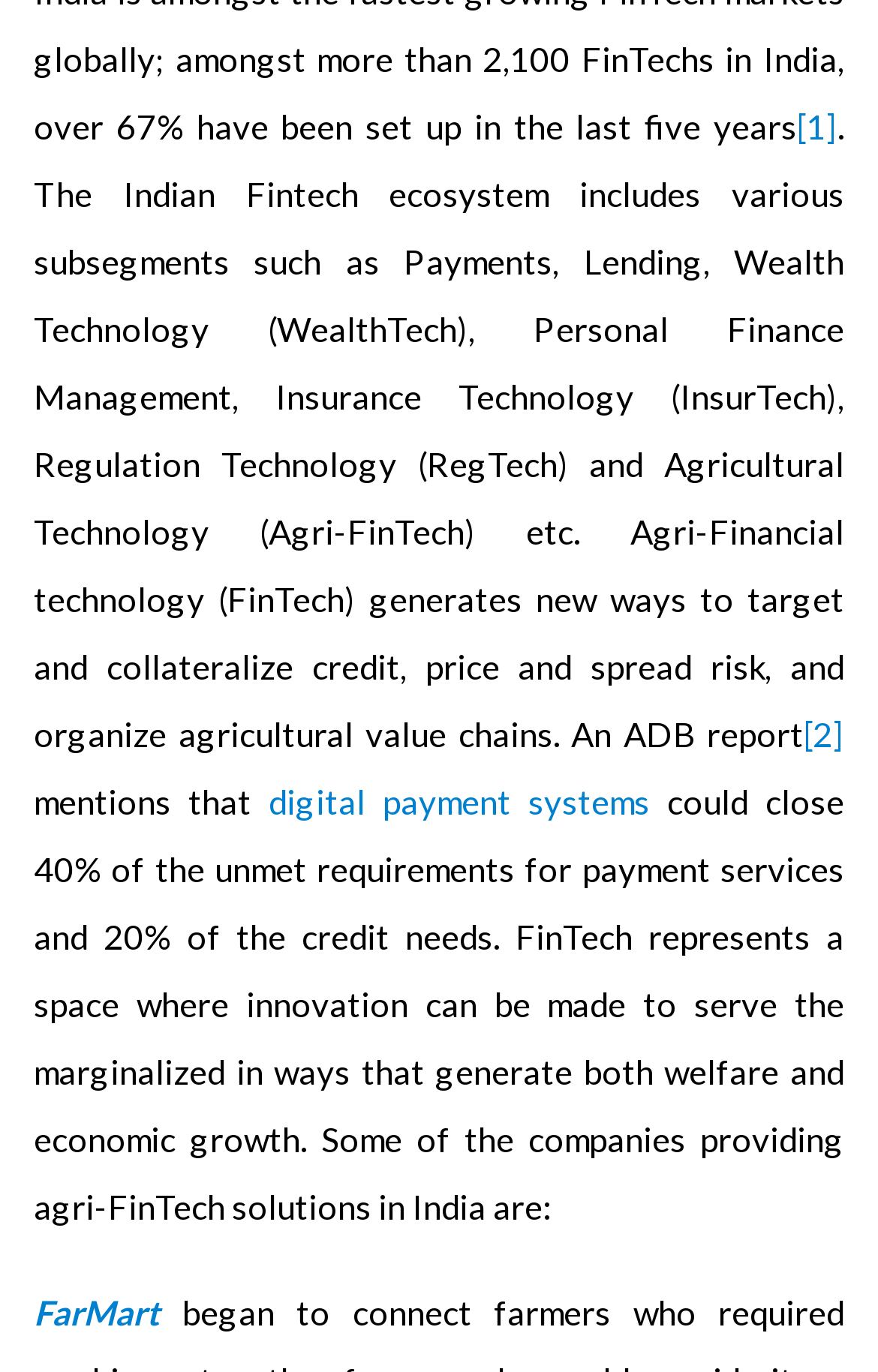Please provide the bounding box coordinates for the UI element as described: "[2]". The coordinates must be four floats between 0 and 1, represented as [left, top, right, bottom].

[0.915, 0.52, 0.962, 0.549]